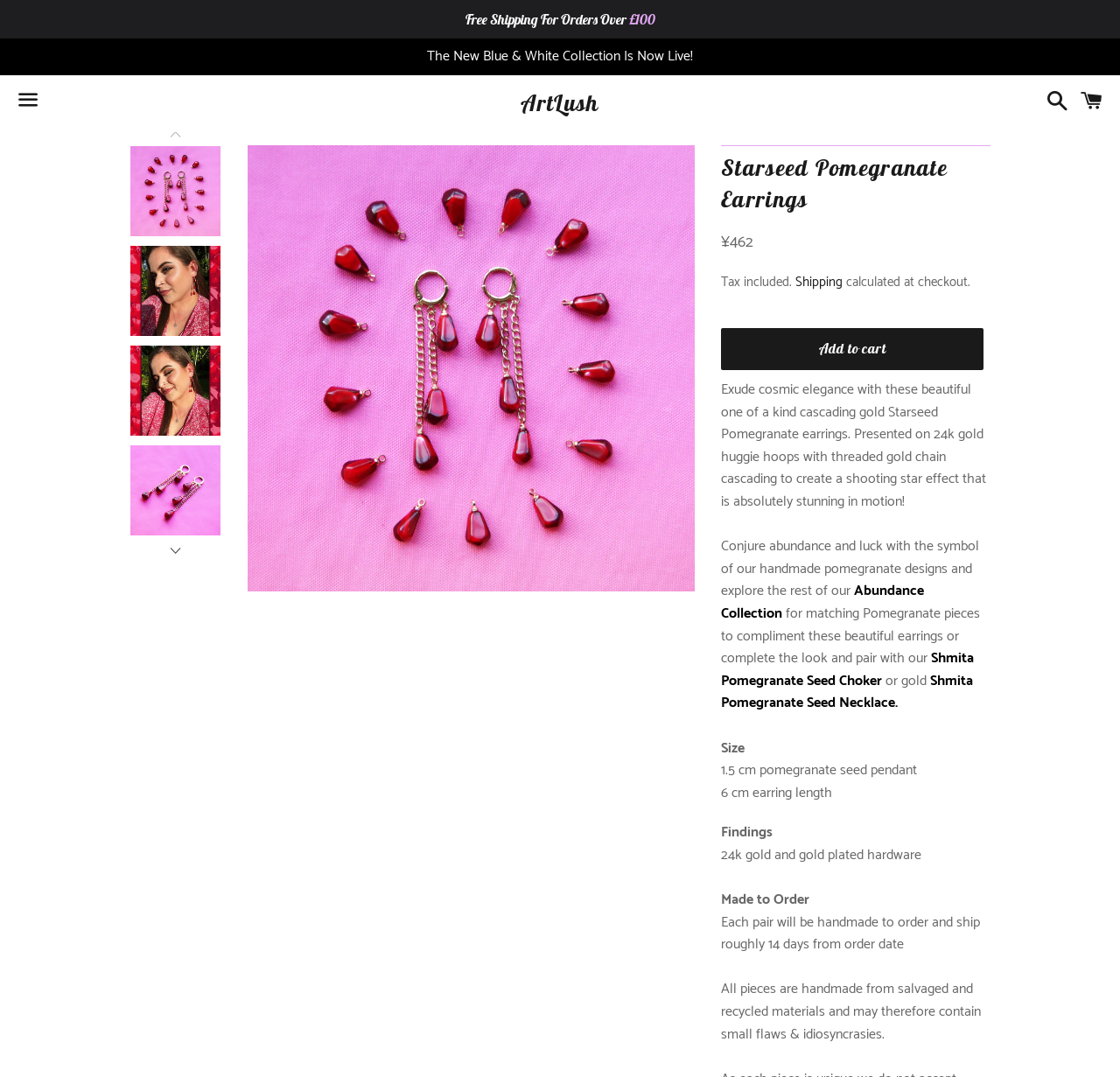Determine the bounding box coordinates of the clickable area required to perform the following instruction: "View the 'Cart'". The coordinates should be represented as four float numbers between 0 and 1: [left, top, right, bottom].

[0.957, 0.072, 0.992, 0.12]